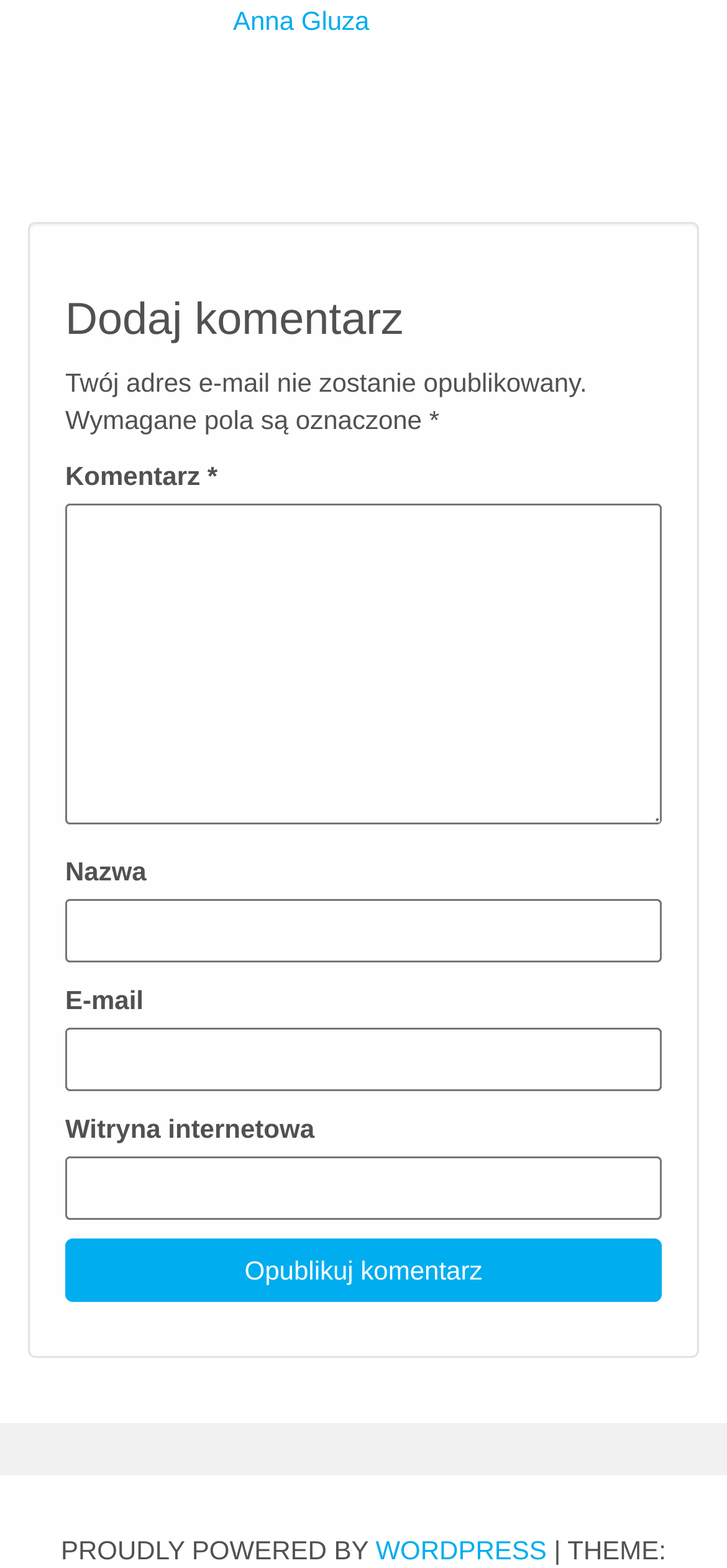Provide the bounding box coordinates of the HTML element this sentence describes: "WordPress".

[0.517, 0.979, 0.752, 0.998]